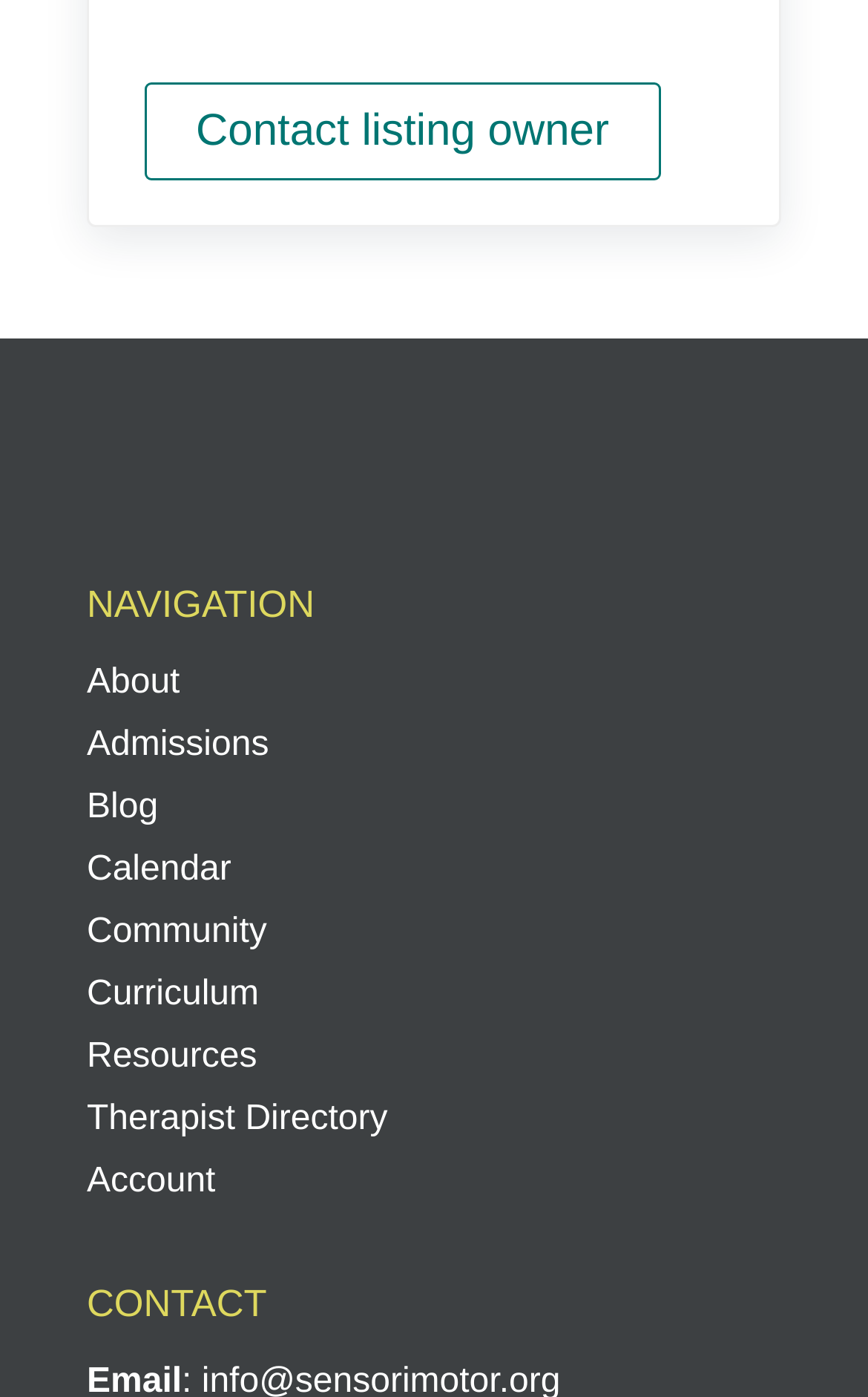Answer the question briefly using a single word or phrase: 
How many navigation links are there?

11